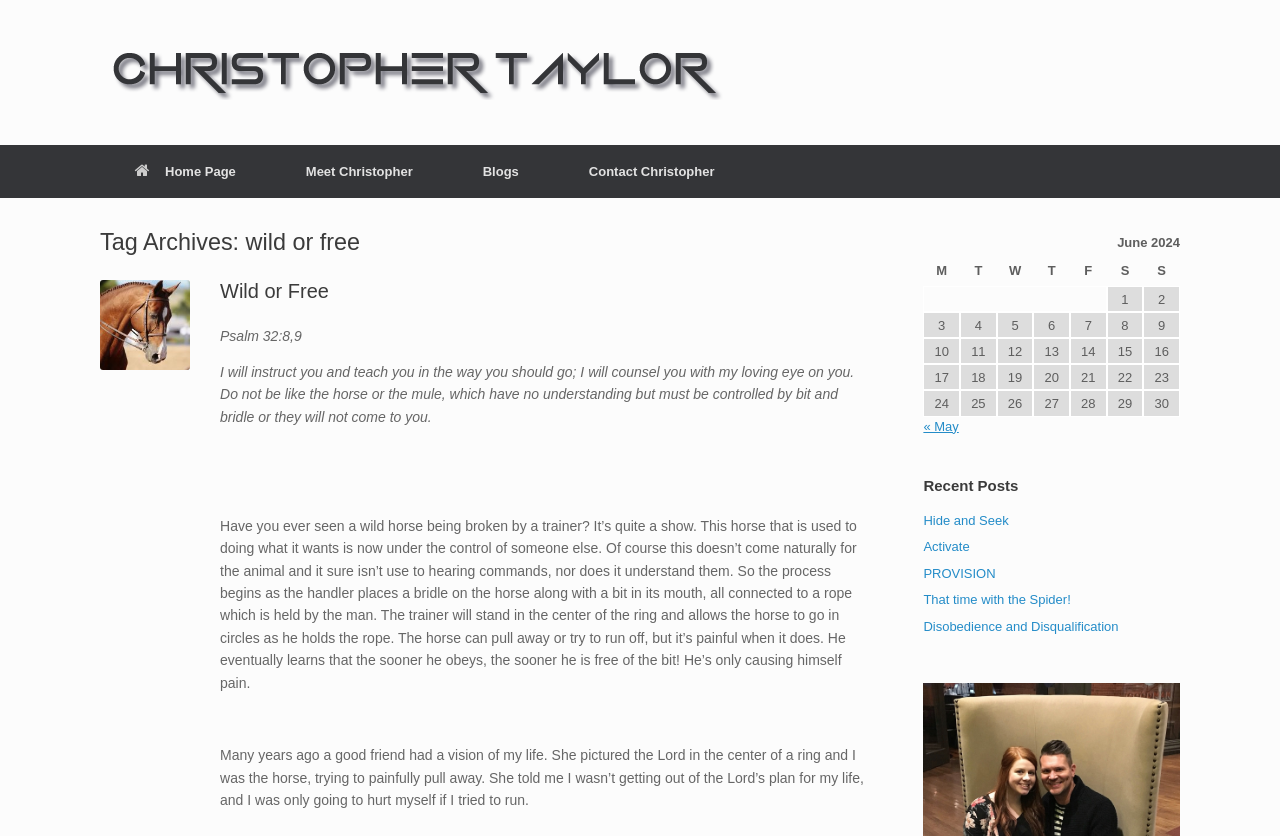Identify the bounding box coordinates for the UI element mentioned here: "Contact Christopher". Provide the coordinates as four float values between 0 and 1, i.e., [left, top, right, bottom].

[0.433, 0.173, 0.586, 0.237]